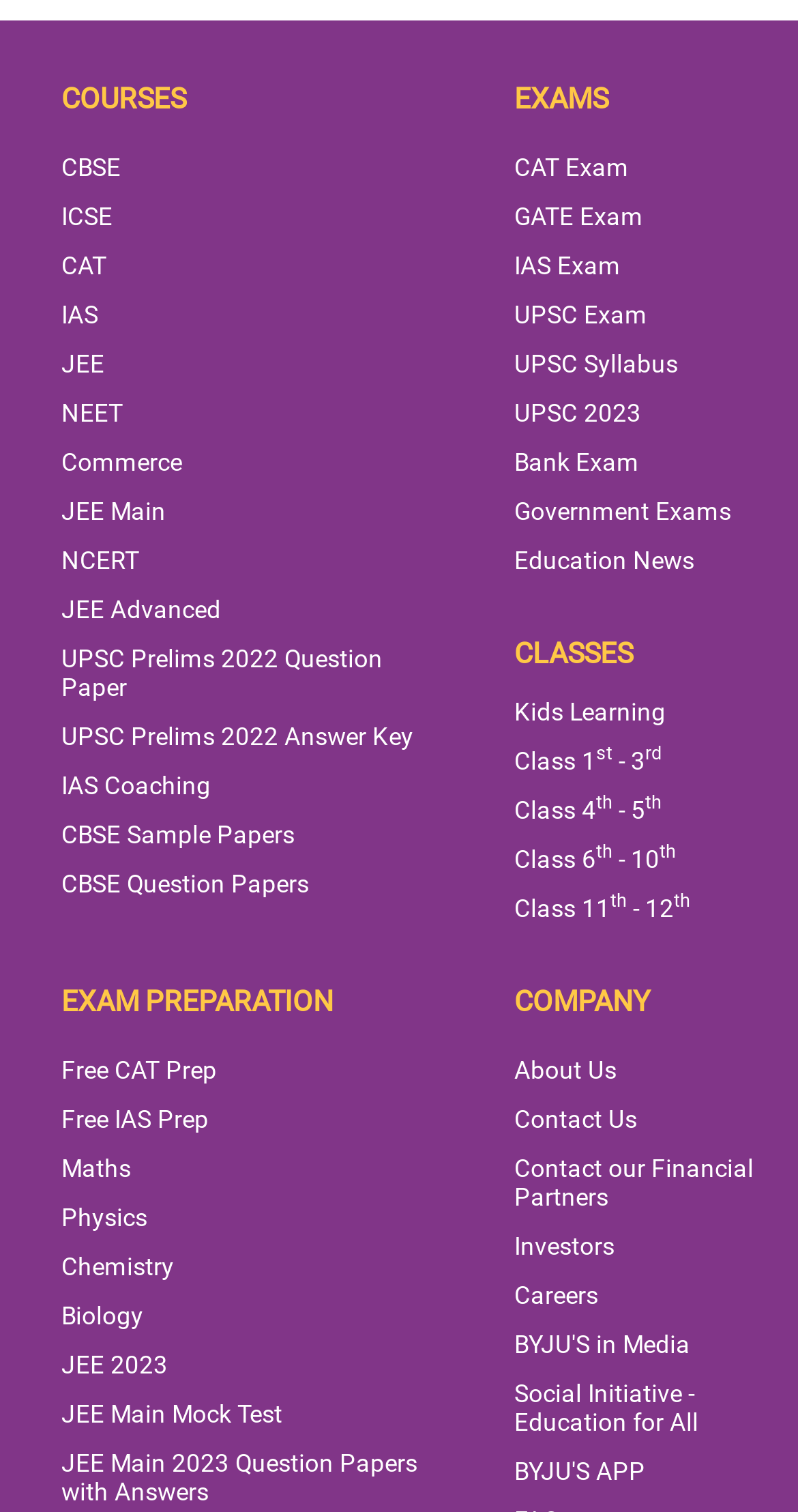Kindly provide the bounding box coordinates of the section you need to click on to fulfill the given instruction: "Read about BYJU'S in Media".

[0.645, 0.879, 0.865, 0.898]